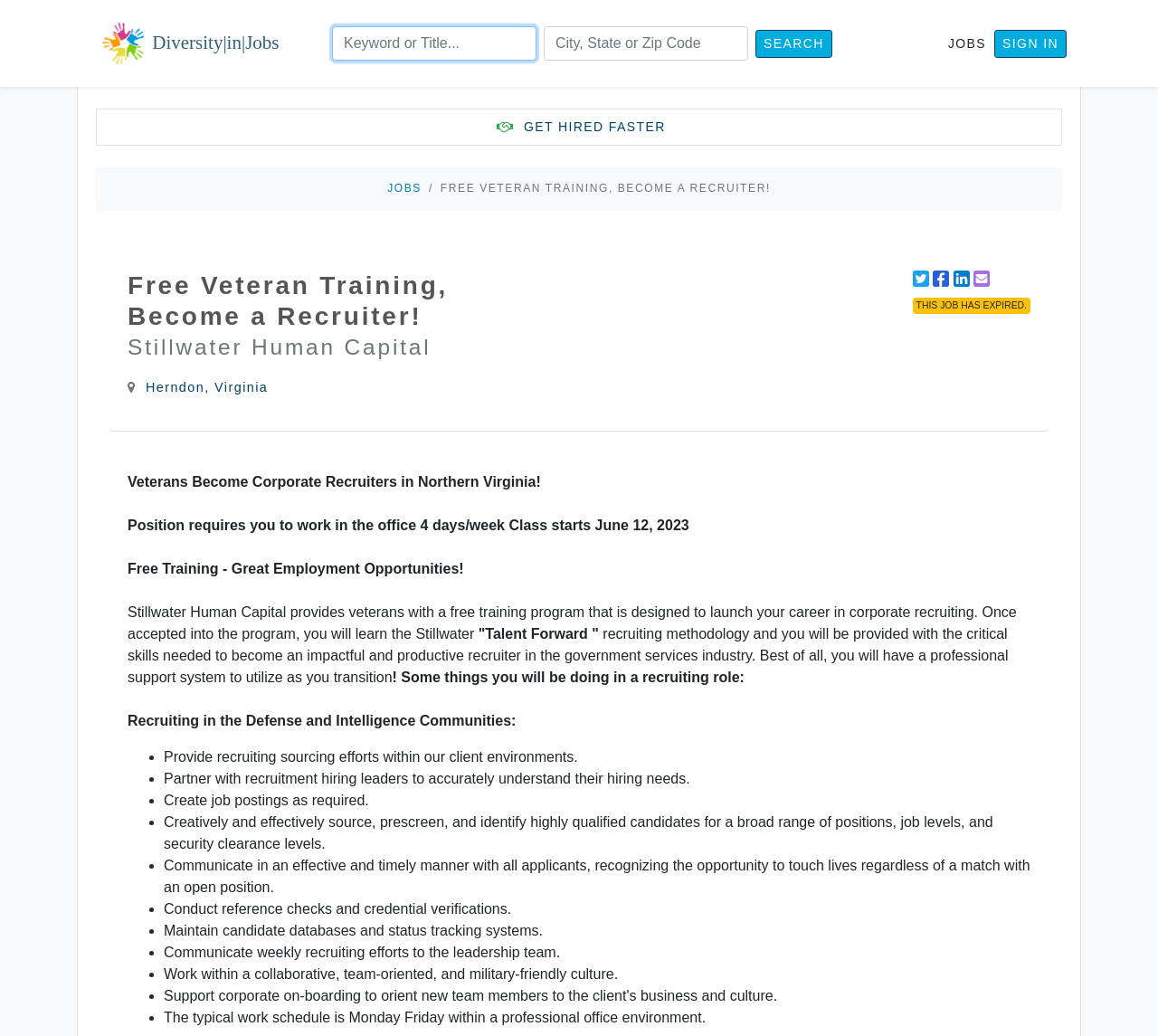Find the bounding box coordinates for the area that should be clicked to accomplish the instruction: "Sign in to your account".

[0.859, 0.028, 0.921, 0.055]